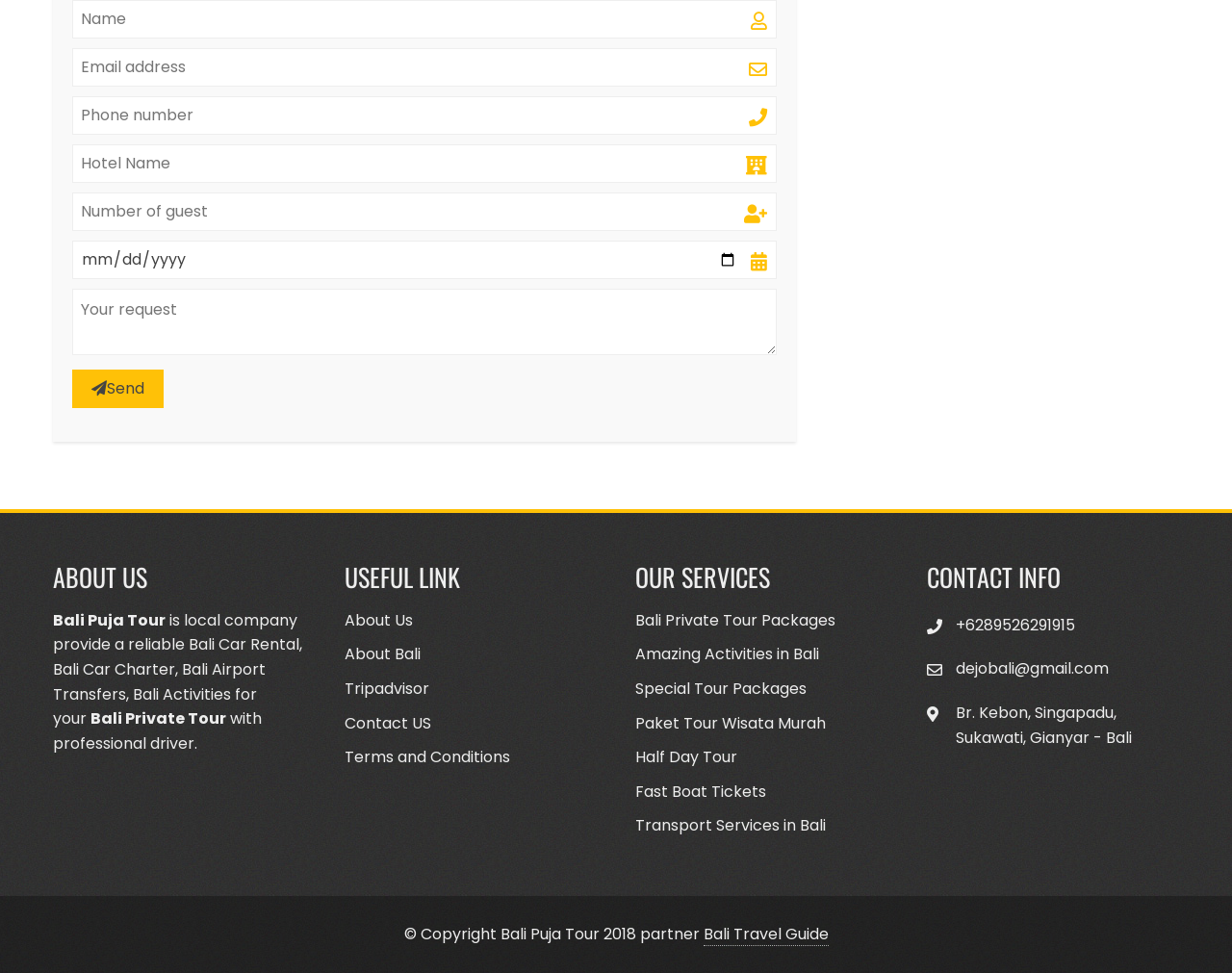Please locate the bounding box coordinates of the element's region that needs to be clicked to follow the instruction: "Select number of guests". The bounding box coordinates should be provided as four float numbers between 0 and 1, i.e., [left, top, right, bottom].

[0.059, 0.198, 0.631, 0.237]